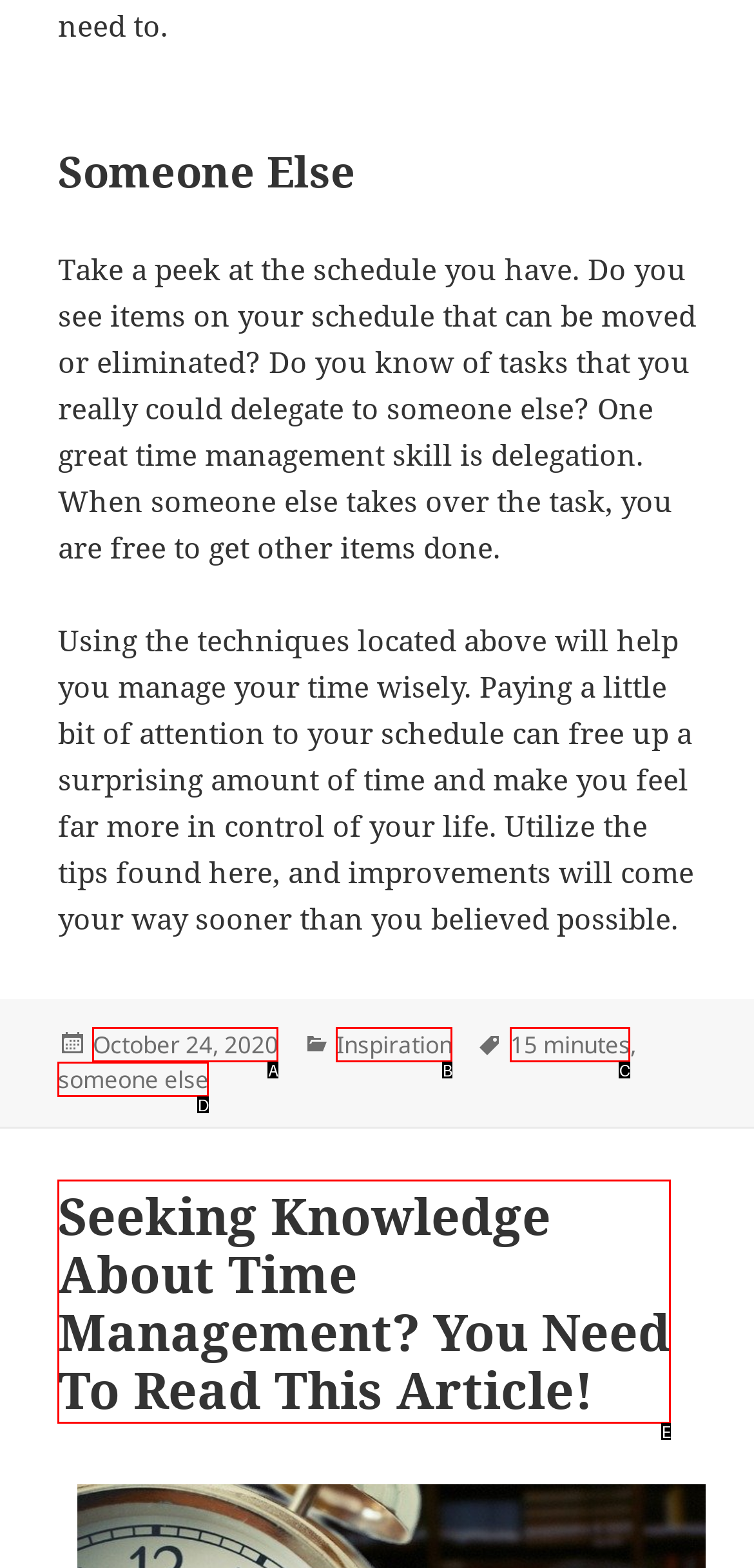Determine which option aligns with the description: Inspiration. Provide the letter of the chosen option directly.

B